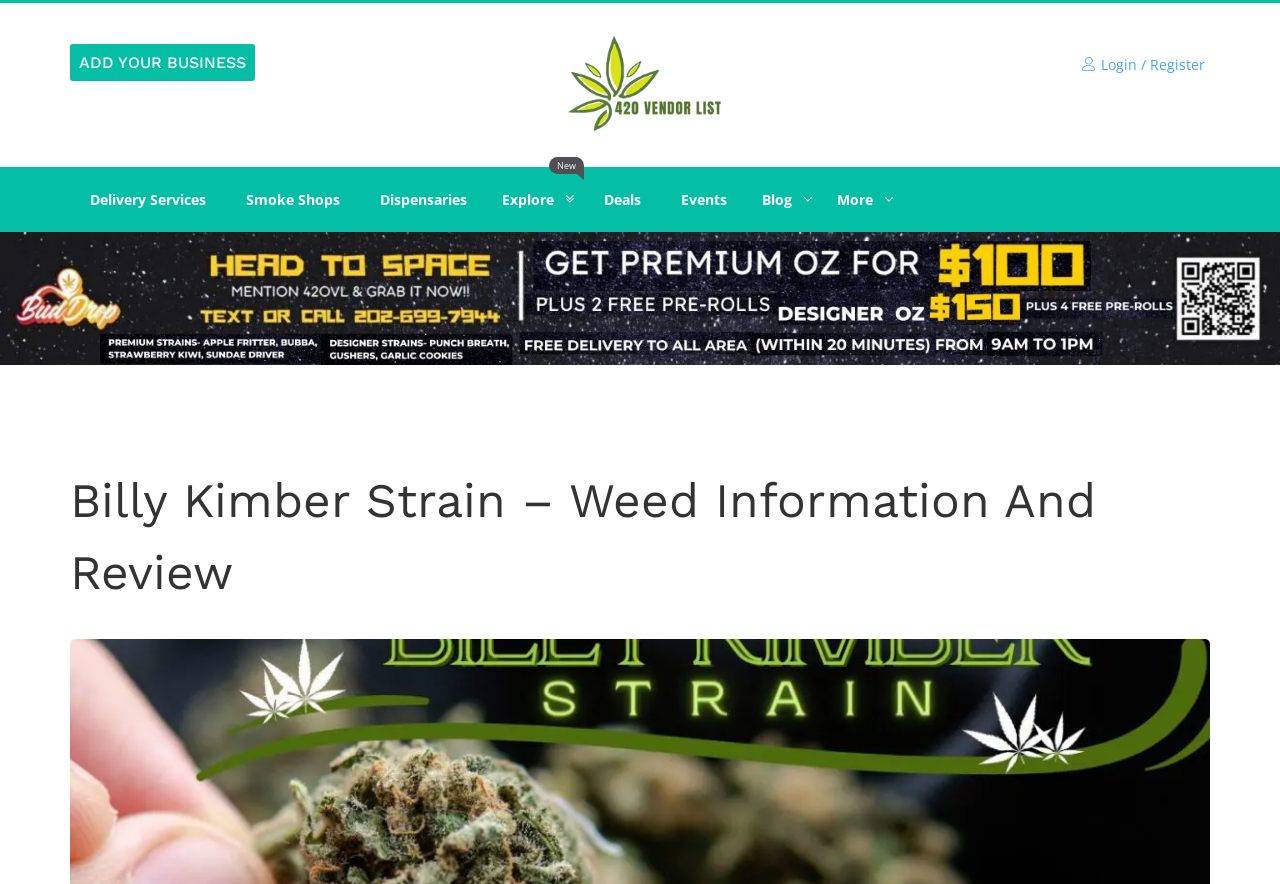Determine the main heading text of the webpage.

Billy Kimber Strain – Weed Information And Review